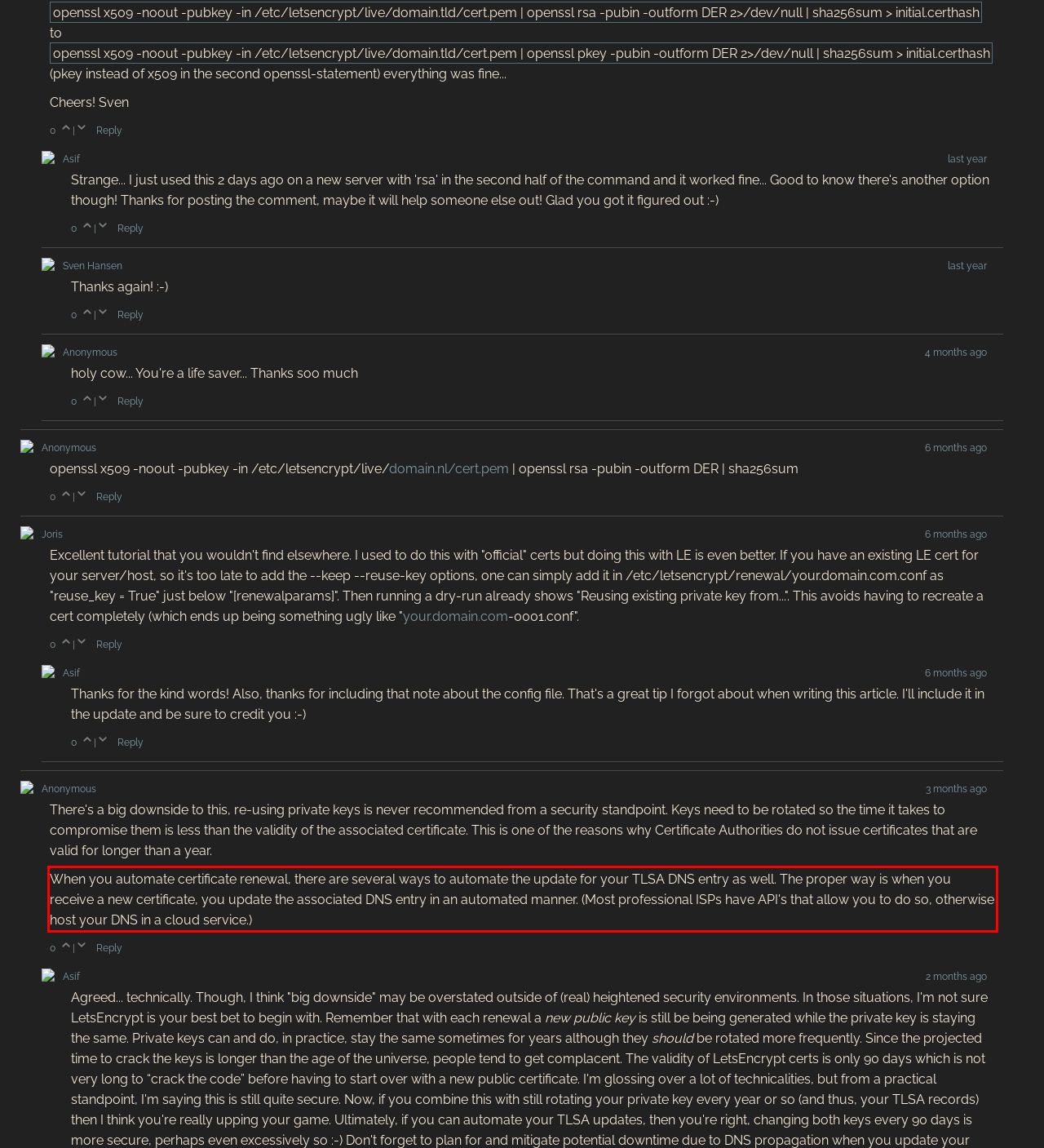Given a webpage screenshot with a red bounding box, perform OCR to read and deliver the text enclosed by the red bounding box.

When you automate certificate renewal, there are several ways to automate the update for your TLSA DNS entry as well. The proper way is when you receive a new certificate, you update the associated DNS entry in an automated manner. (Most professional ISPs have API's that allow you to do so, otherwise host your DNS in a cloud service.)